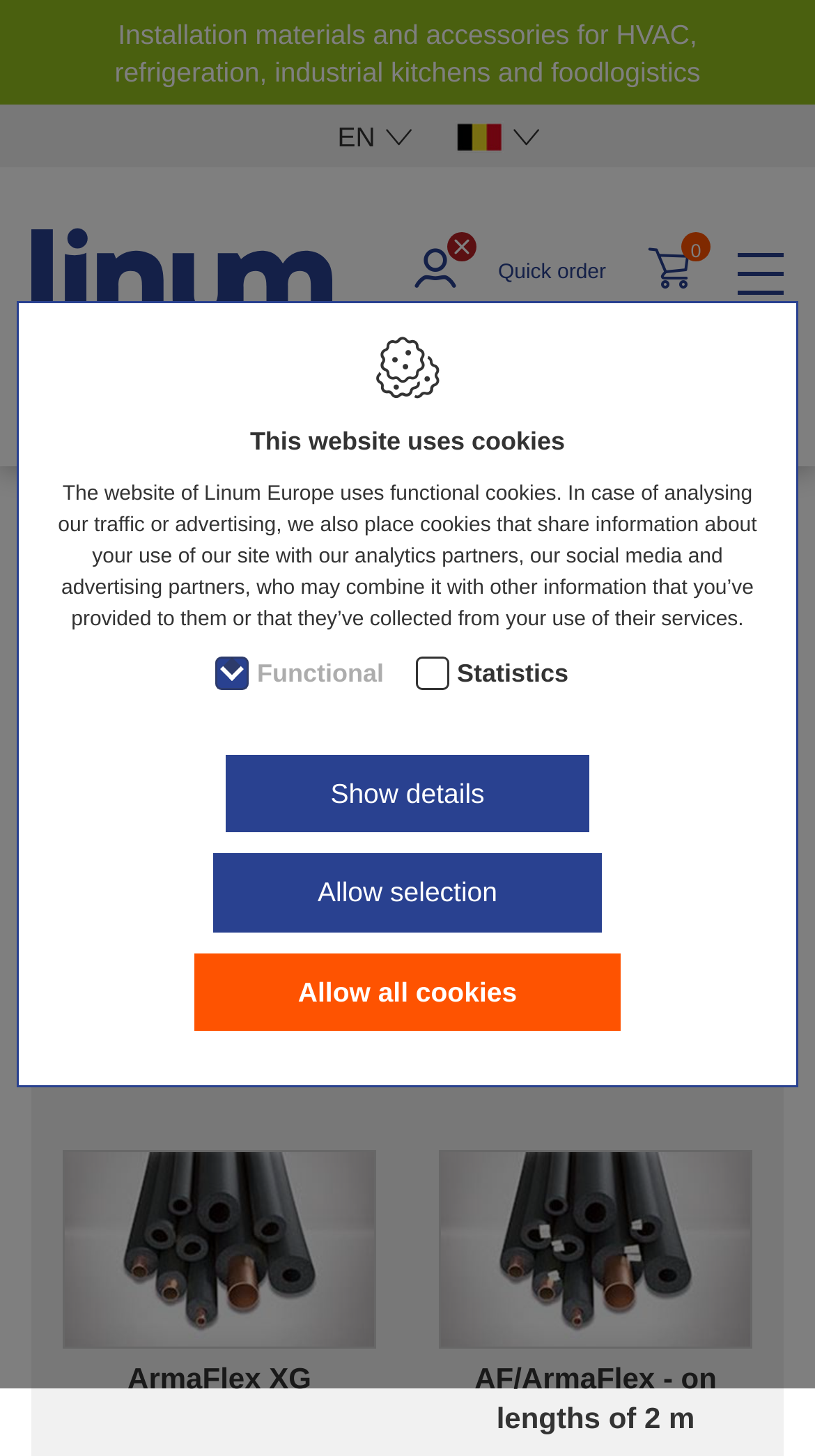Given the description: "login", determine the bounding box coordinates of the UI element. The coordinates should be formatted as four float numbers between 0 and 1, [left, top, right, bottom].

[0.106, 0.409, 0.86, 0.458]